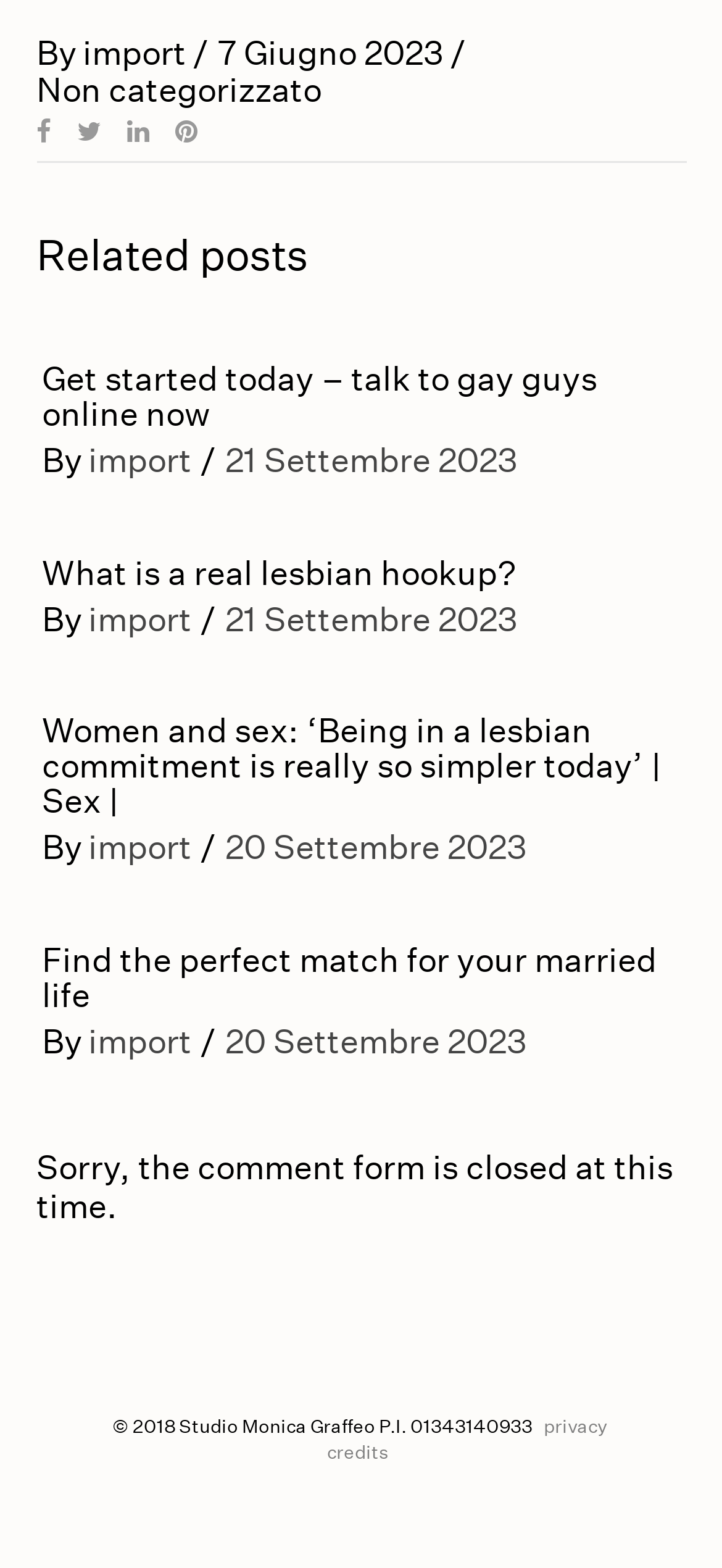Give a concise answer using one word or a phrase to the following question:
What is the copyright year of the website?

2018